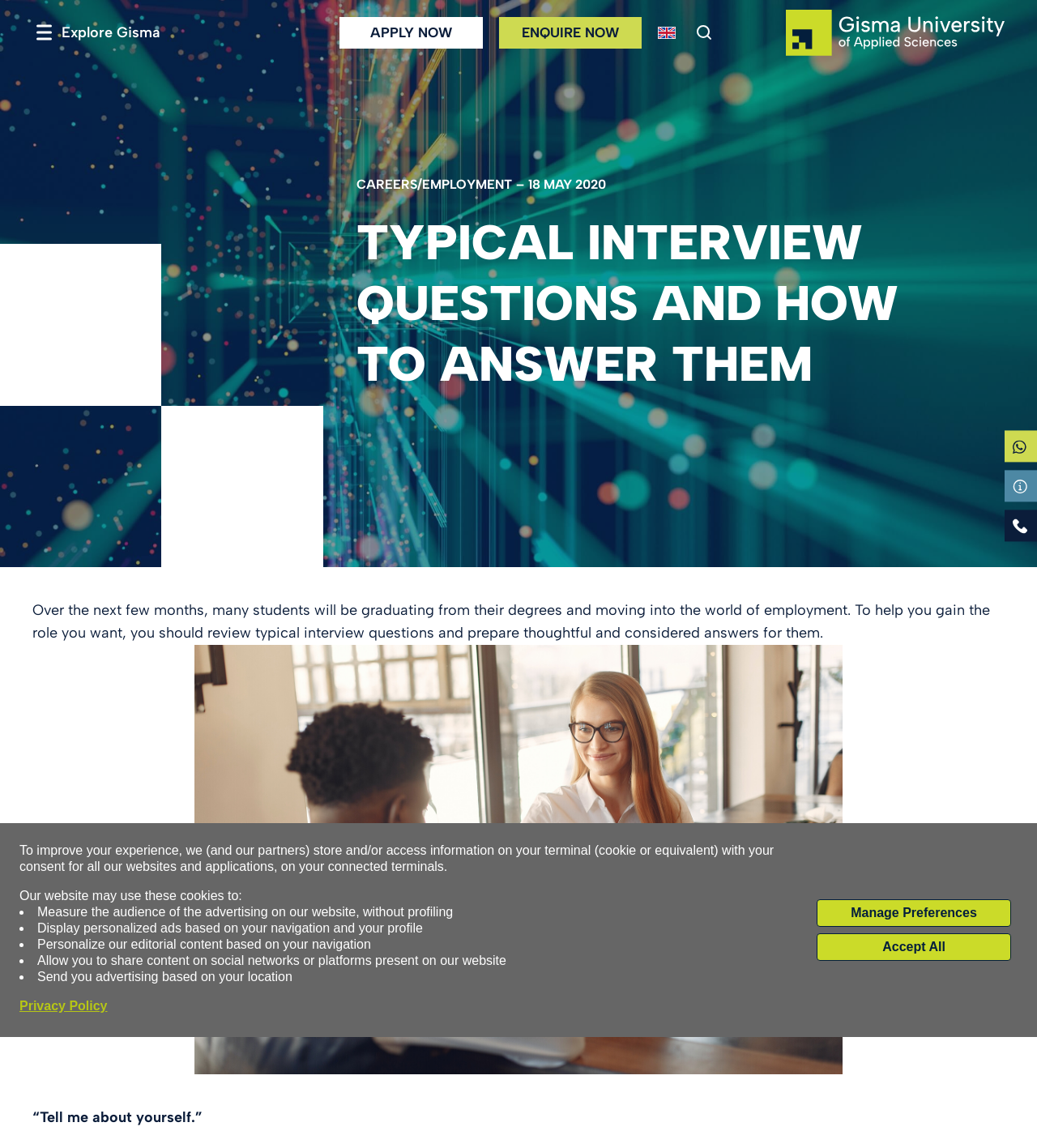What is the image on the webpage that shows a business school?
Please answer the question as detailed as possible based on the image.

The image on the webpage shows a logo or a picture of Gisma - Business School, which is likely related to the university or institution providing the career guidance.